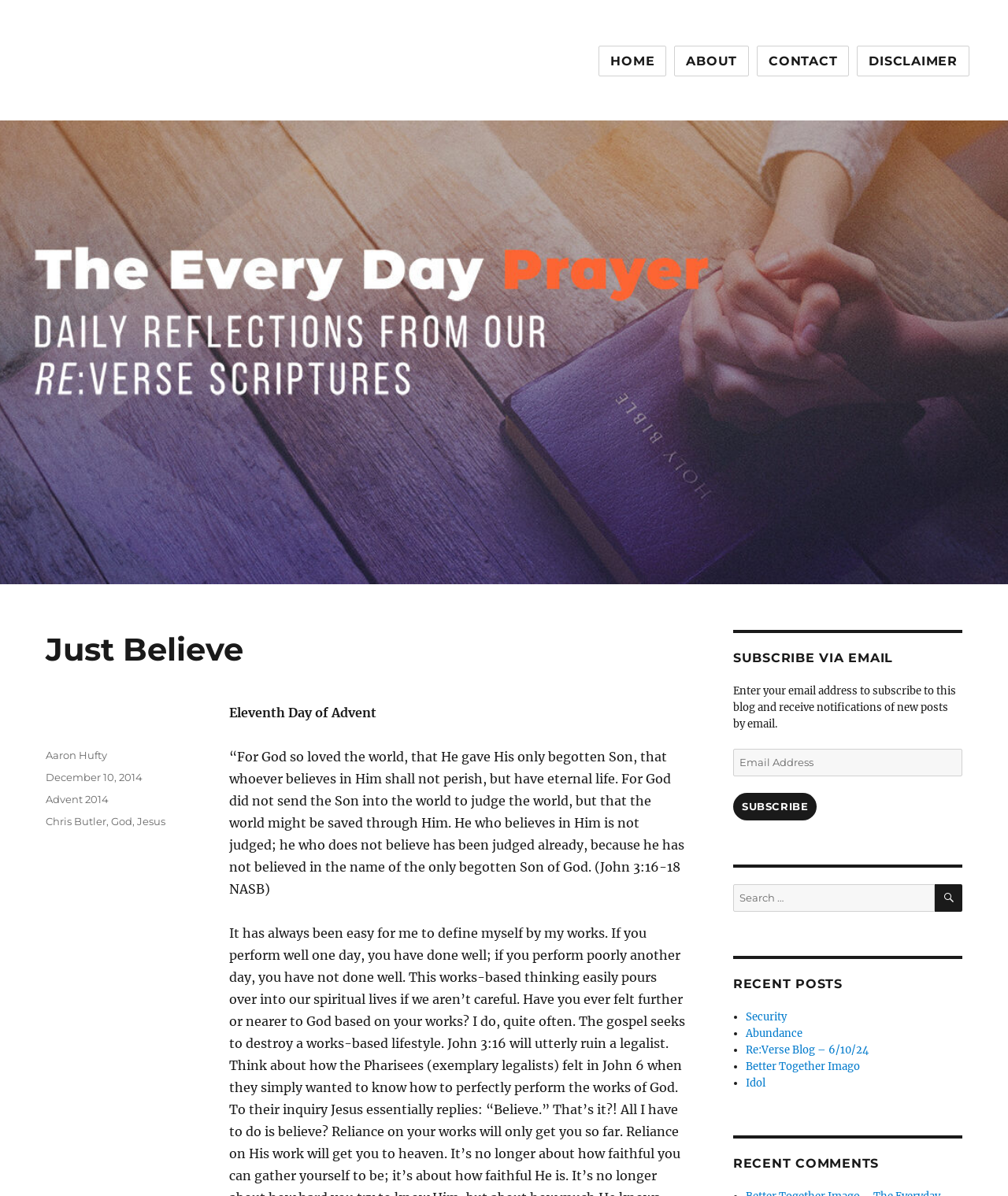Please find the bounding box coordinates of the element that you should click to achieve the following instruction: "Read the 'Eleventh Day of Advent' reflection". The coordinates should be presented as four float numbers between 0 and 1: [left, top, right, bottom].

[0.227, 0.589, 0.373, 0.602]